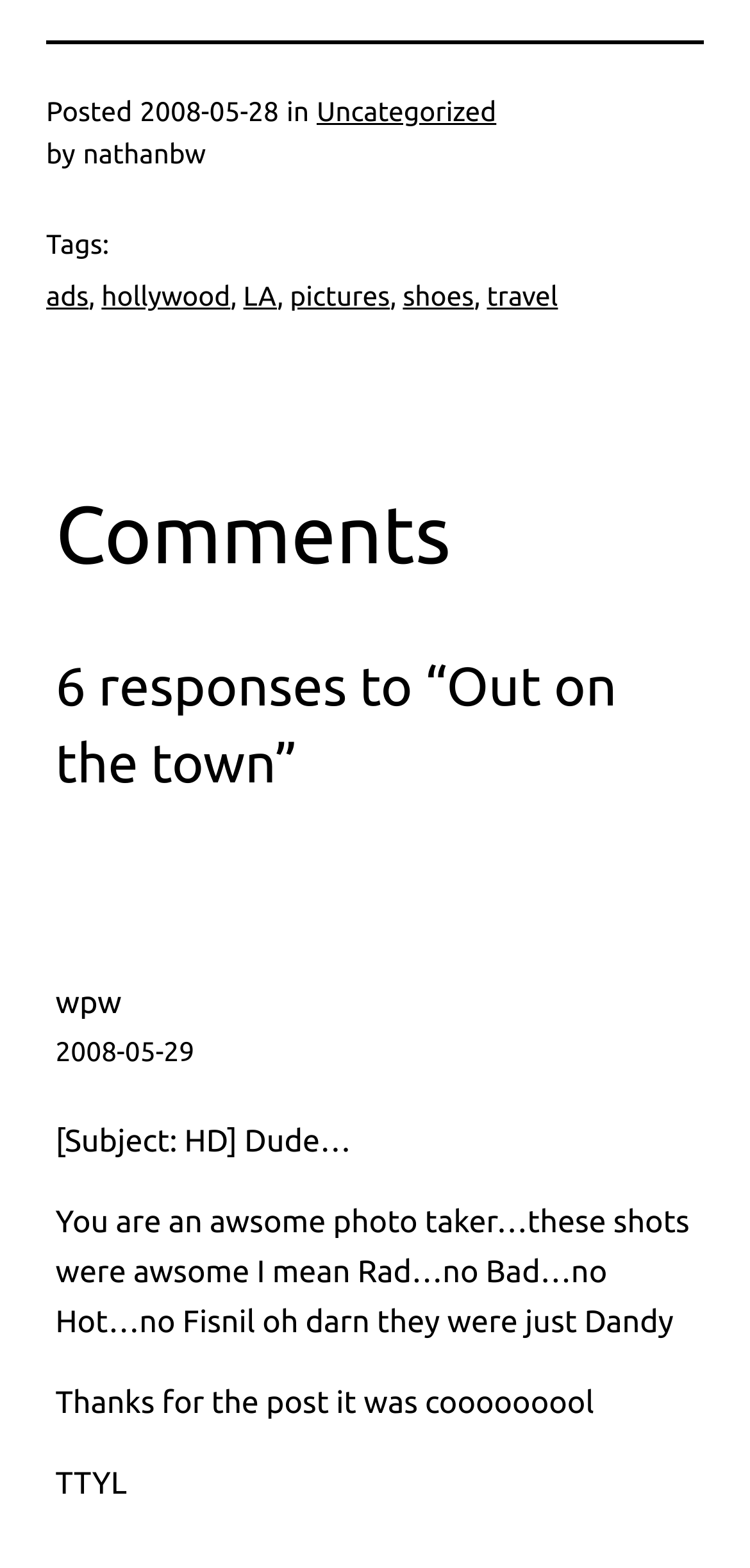Analyze the image and answer the question with as much detail as possible: 
How many responses are there to the post?

The number of responses to the post is specified in the 'Comments' section, which is located below the post content. The number of responses is 6.